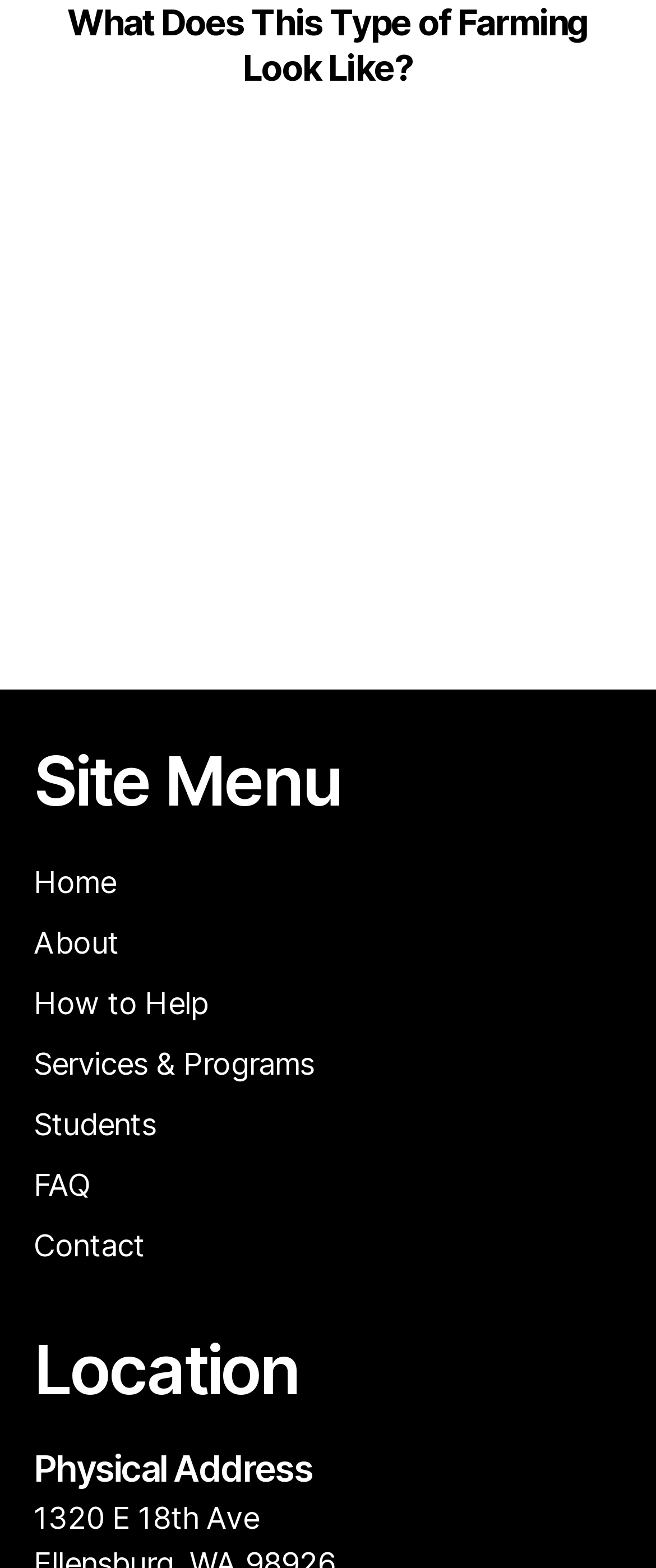Extract the bounding box coordinates for the described element: "Services & Programs". The coordinates should be represented as four float numbers between 0 and 1: [left, top, right, bottom].

[0.051, 0.667, 0.479, 0.689]